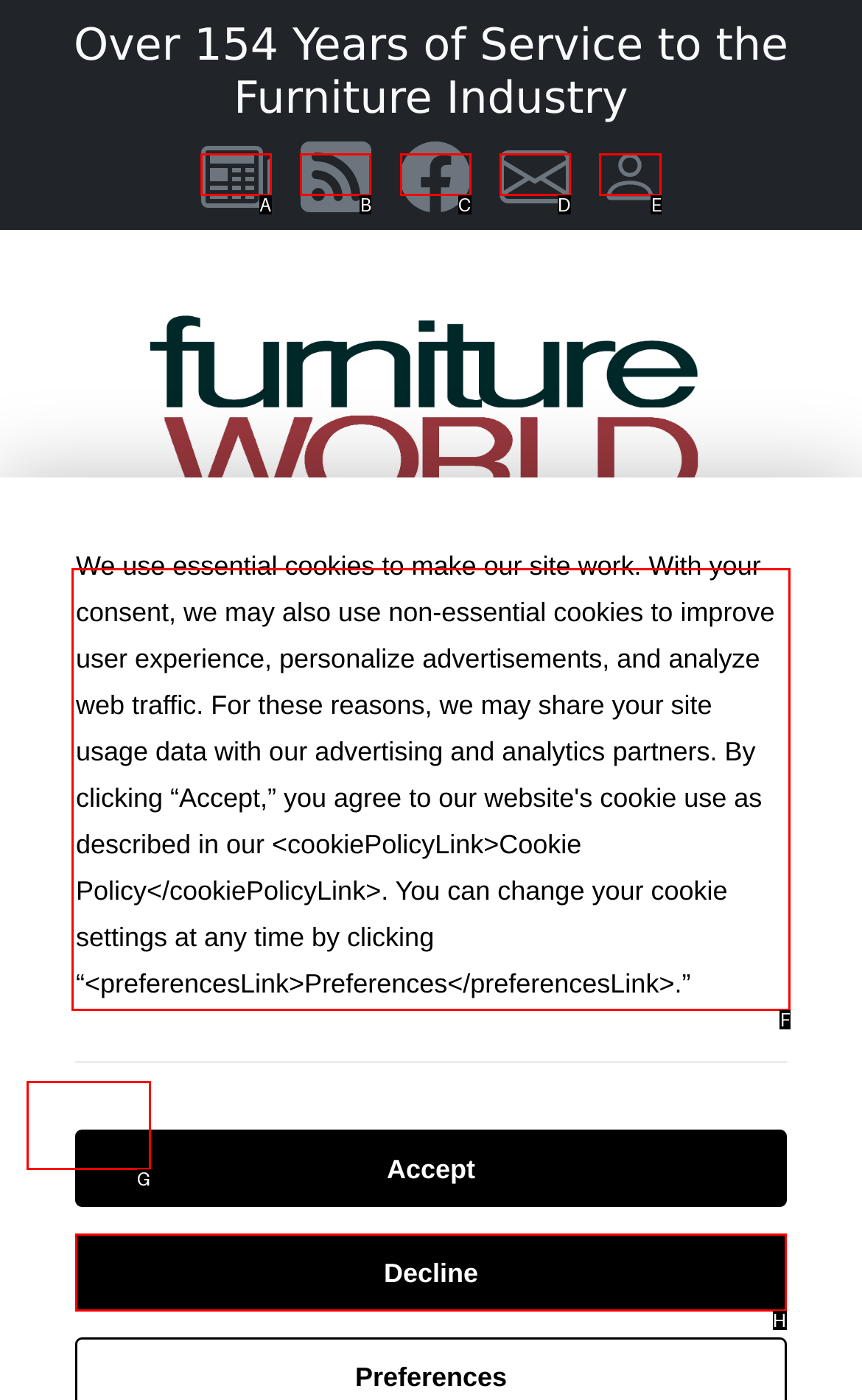Identify which option matches the following description: aria-label="Toggle navigation"
Answer by giving the letter of the correct option directly.

G